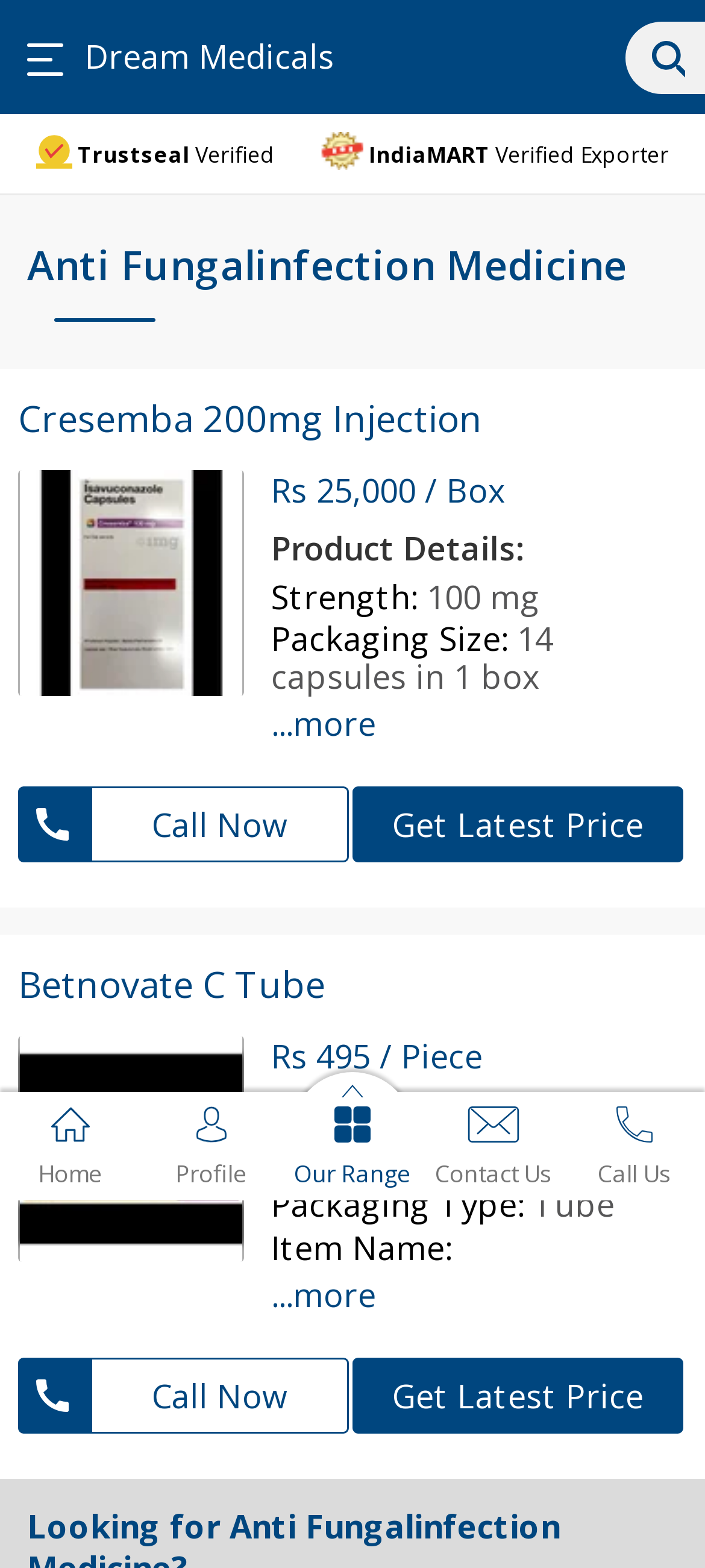How many links are there in the top navigation bar?
Please provide a single word or phrase as your answer based on the image.

5